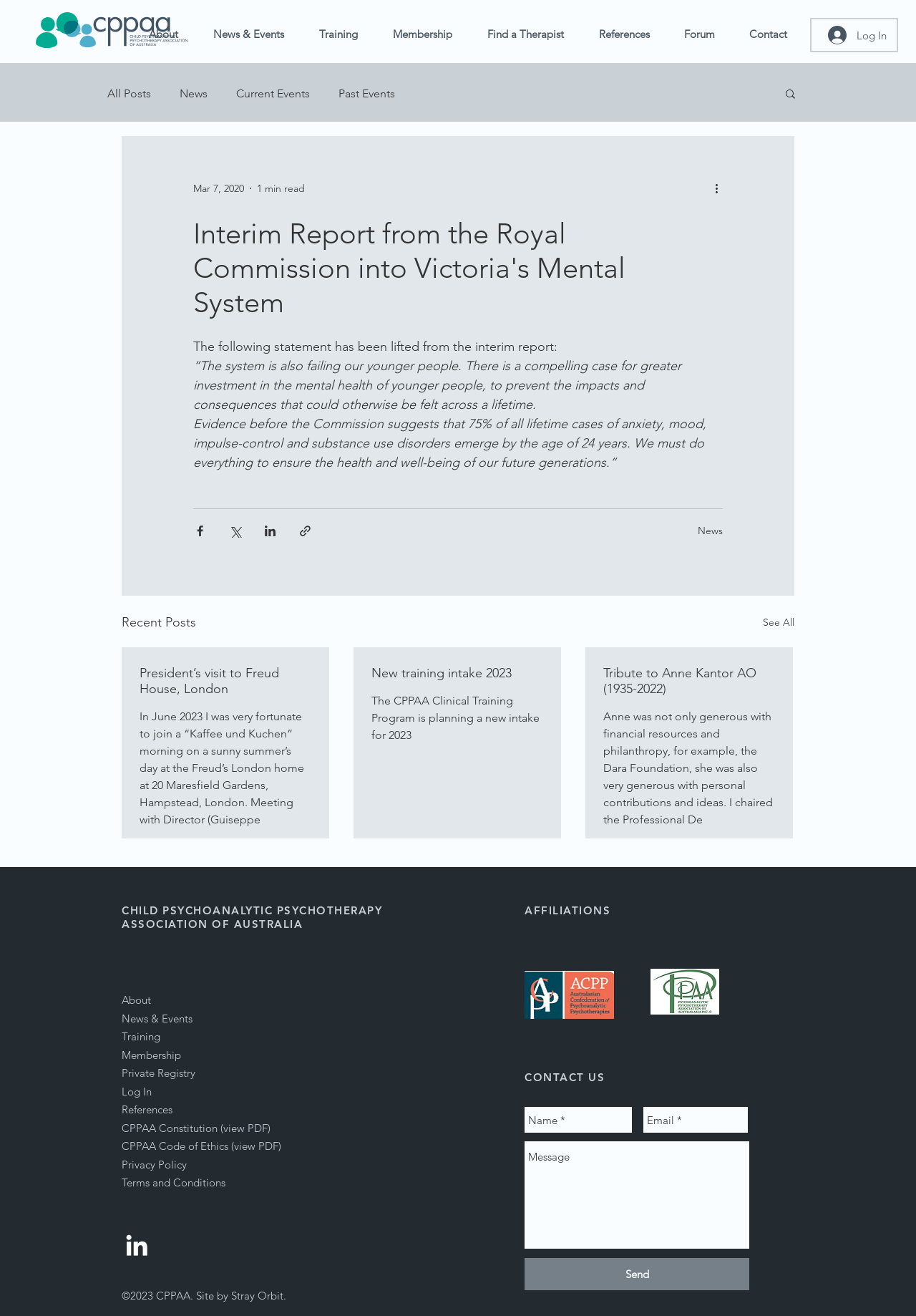Please locate the bounding box coordinates of the element that should be clicked to achieve the given instruction: "Click the Log In button".

[0.893, 0.016, 0.979, 0.037]